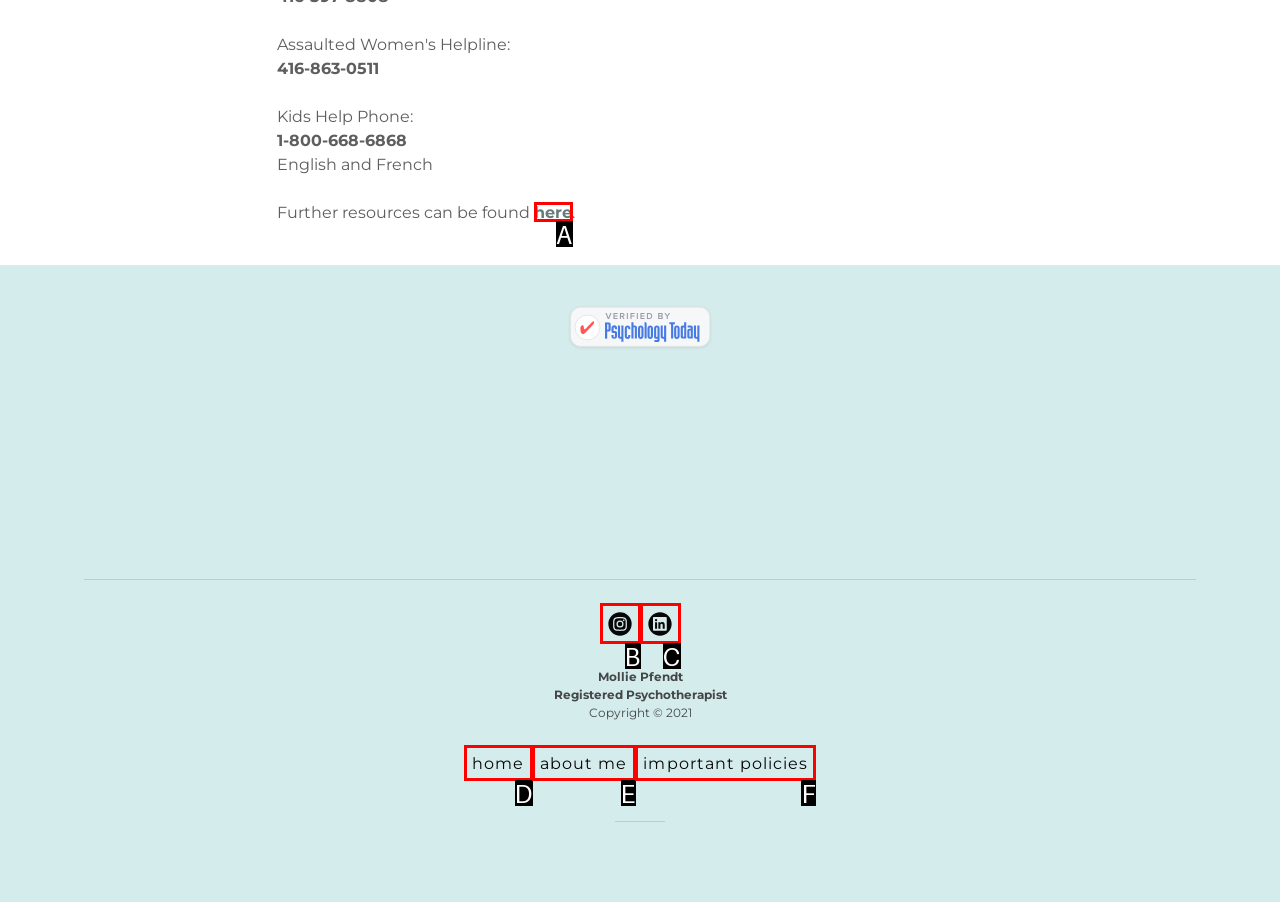From the options provided, determine which HTML element best fits the description: here. Answer with the correct letter.

A